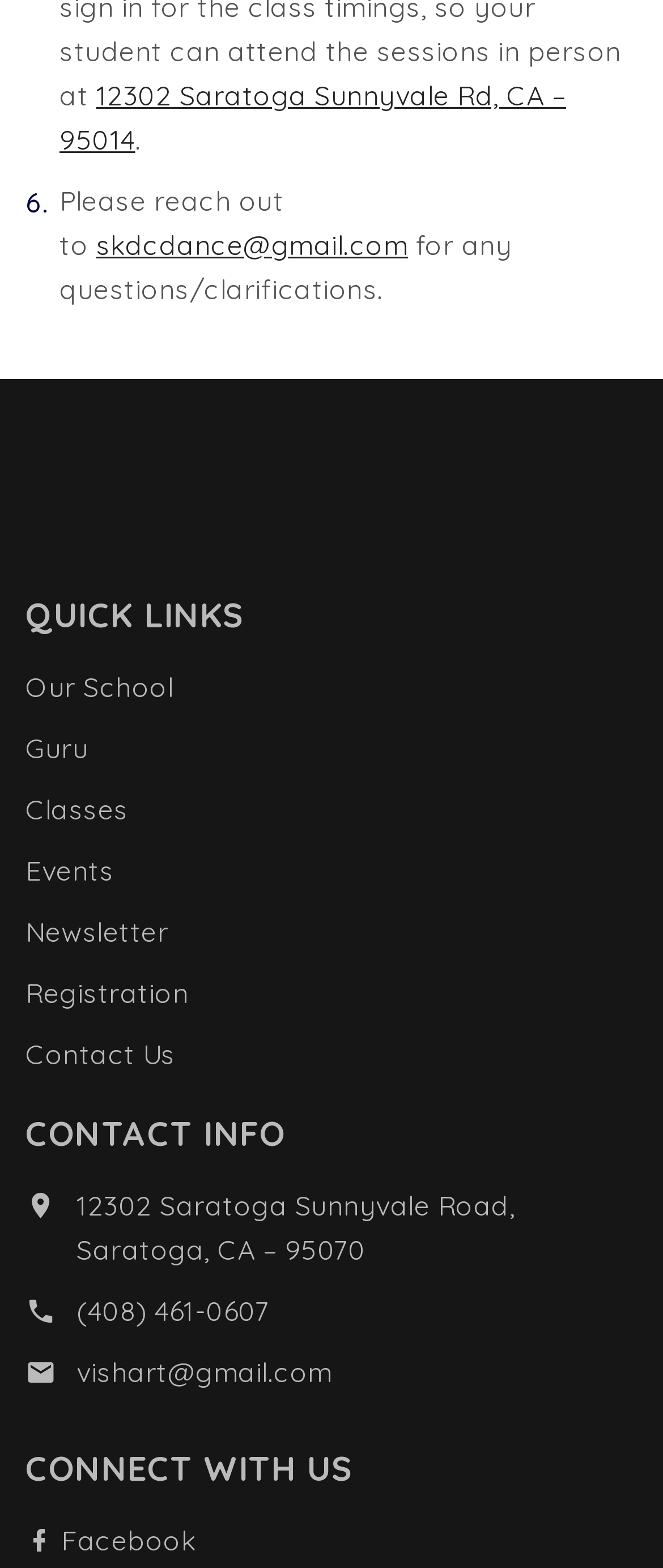Locate the bounding box coordinates of the segment that needs to be clicked to meet this instruction: "connect with us on Facebook".

[0.038, 0.968, 0.295, 0.996]